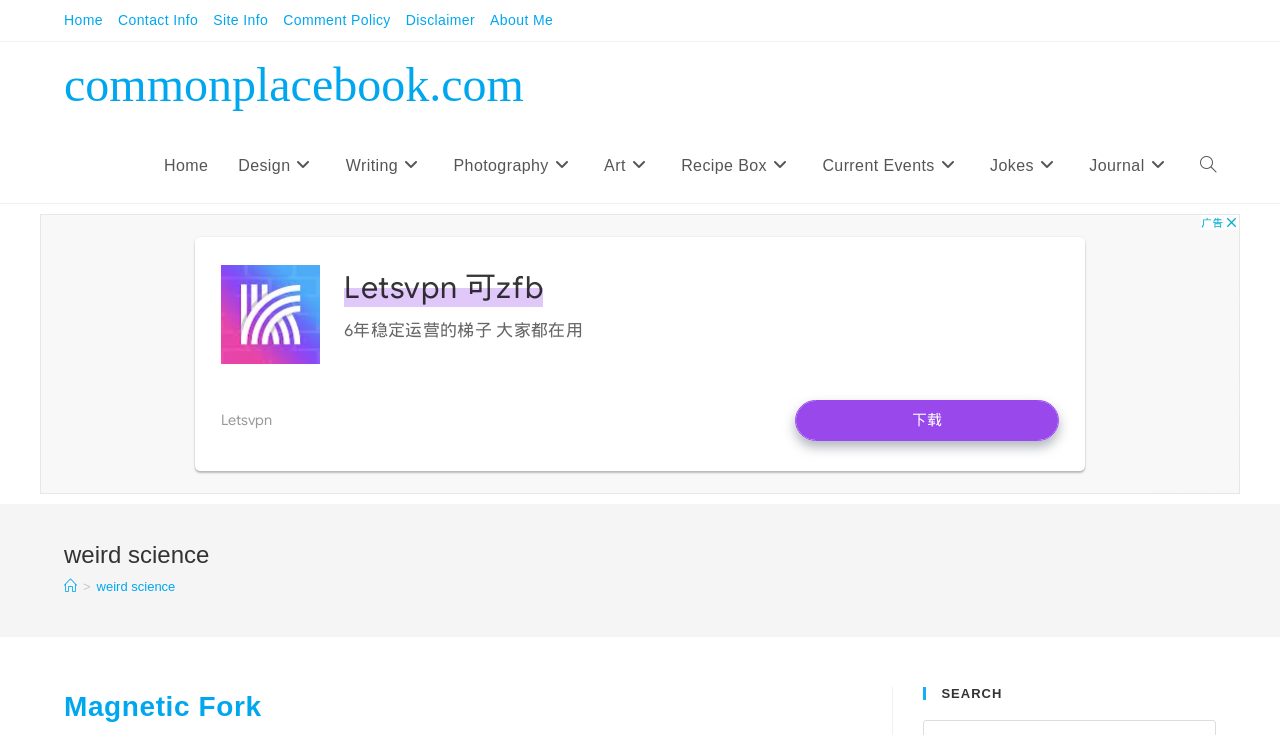How many navigation links are in the top navigation bar?
Use the image to give a comprehensive and detailed response to the question.

I counted the number of links in the top navigation bar and found 6 links: 'Home', 'Contact Info', 'Site Info', 'Comment Policy', 'Disclaimer', and 'About Me'.